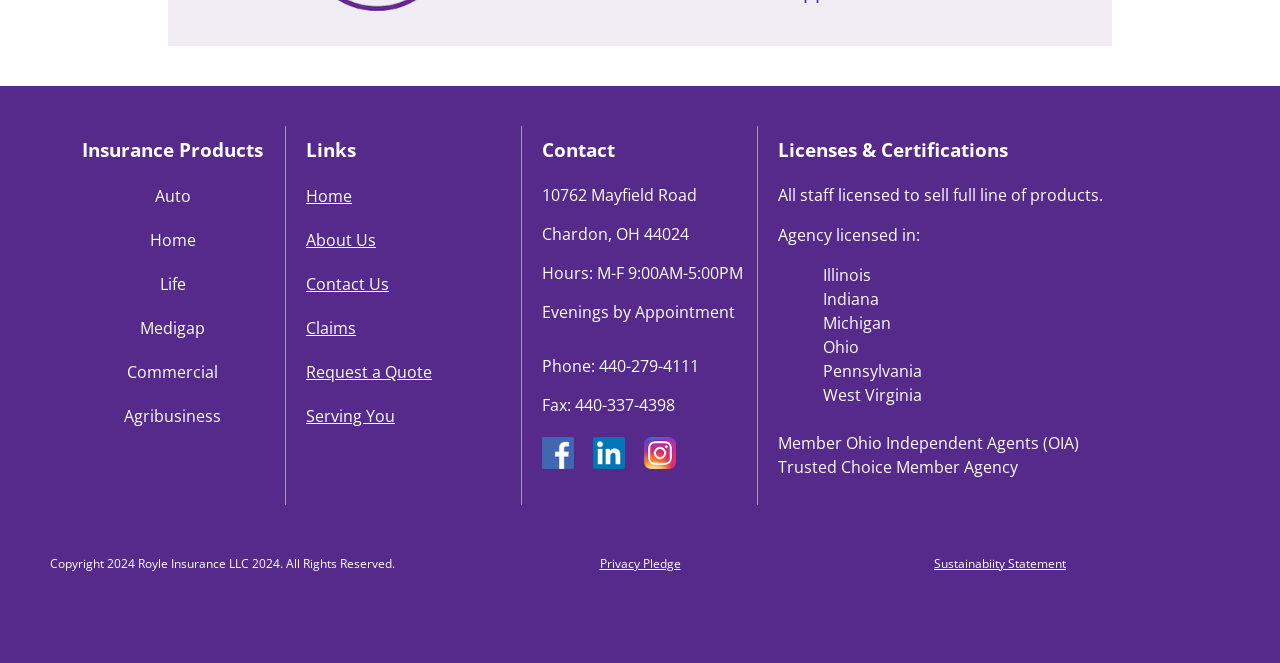Utilize the information from the image to answer the question in detail:
In which states is the agency licensed?

The agency is licensed in multiple states, which are listed under the 'Licenses & Certifications' heading, including Illinois, Indiana, Michigan, Ohio, Pennsylvania, and West Virginia.